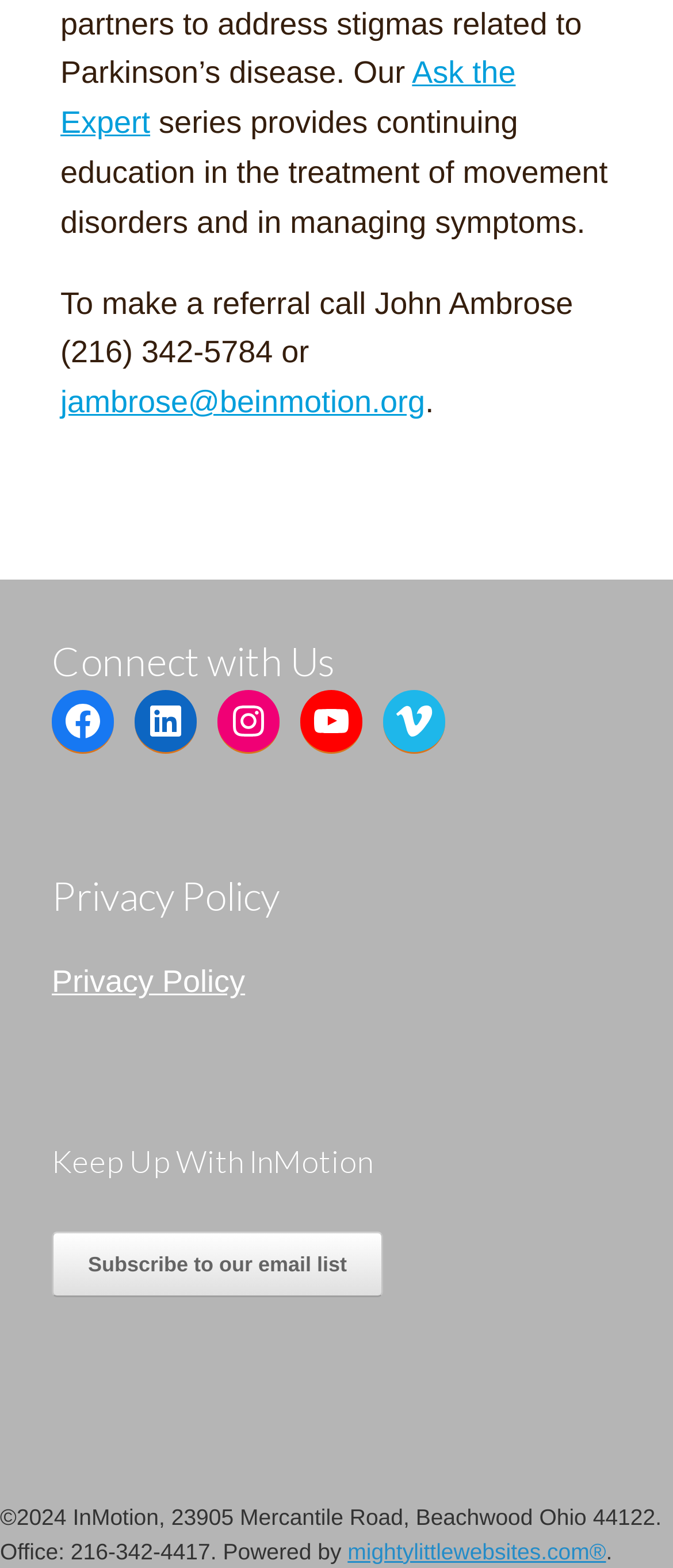What is the organization's address?
We need a detailed and meticulous answer to the question.

I found this information by looking at the bottom of the webpage, where the contact information is typically located. The address is listed in a series of text elements.